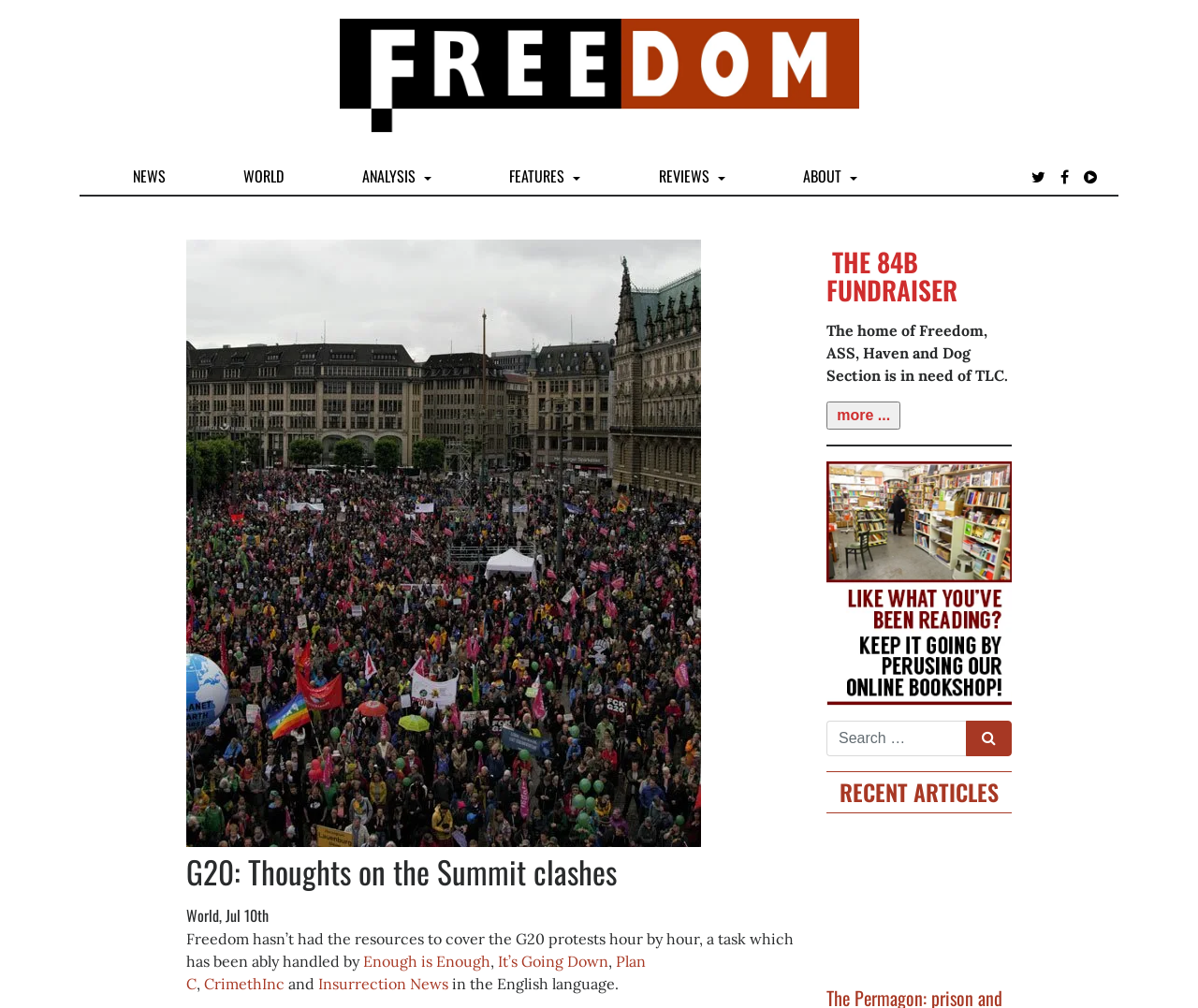Determine the bounding box coordinates of the region I should click to achieve the following instruction: "Read the article about G20 Summit clashes". Ensure the bounding box coordinates are four float numbers between 0 and 1, i.e., [left, top, right, bottom].

[0.155, 0.841, 0.666, 0.889]